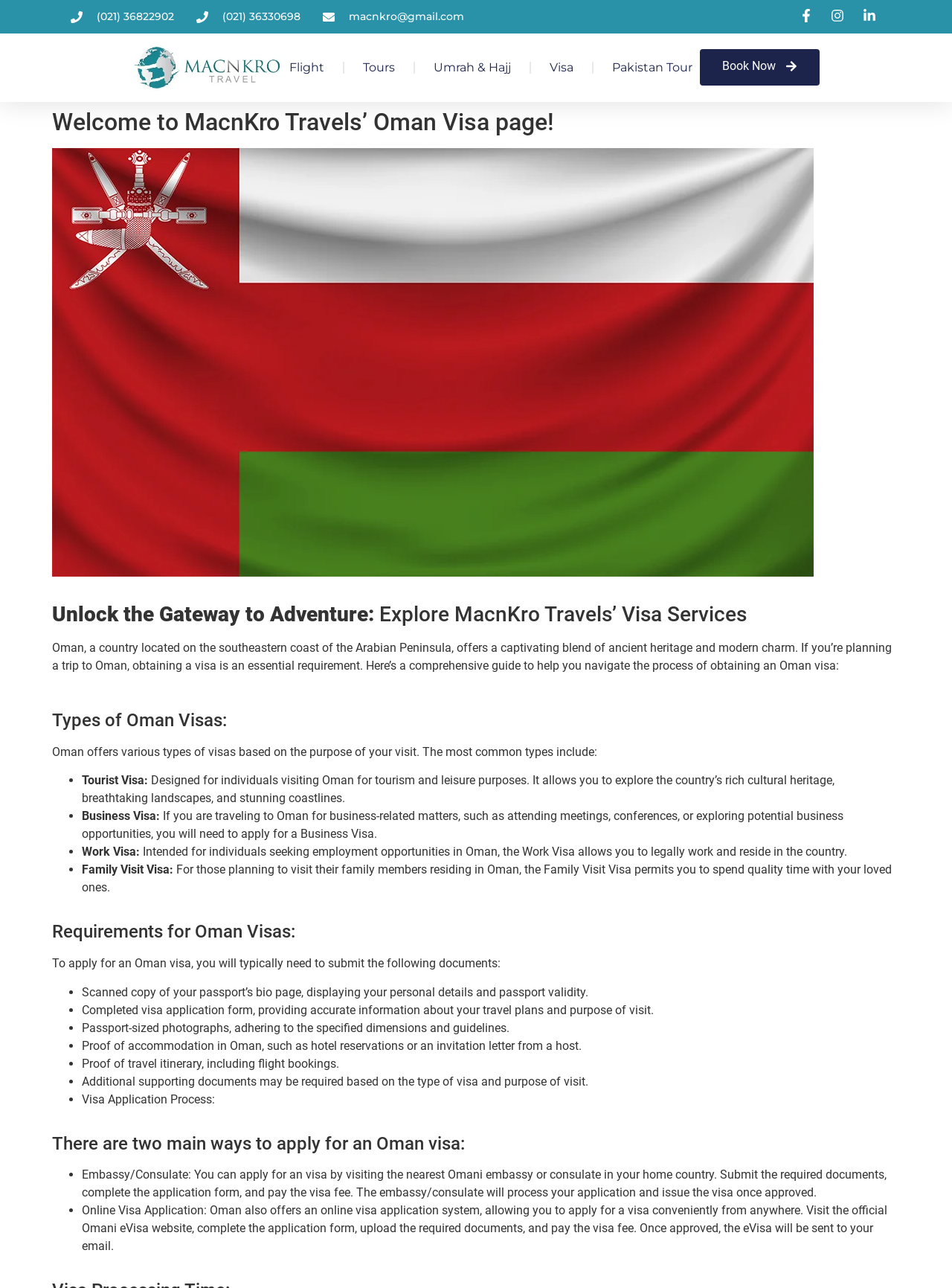Please find the bounding box coordinates of the clickable region needed to complete the following instruction: "Learn about Oman visas". The bounding box coordinates must consist of four float numbers between 0 and 1, i.e., [left, top, right, bottom].

[0.055, 0.468, 0.945, 0.487]